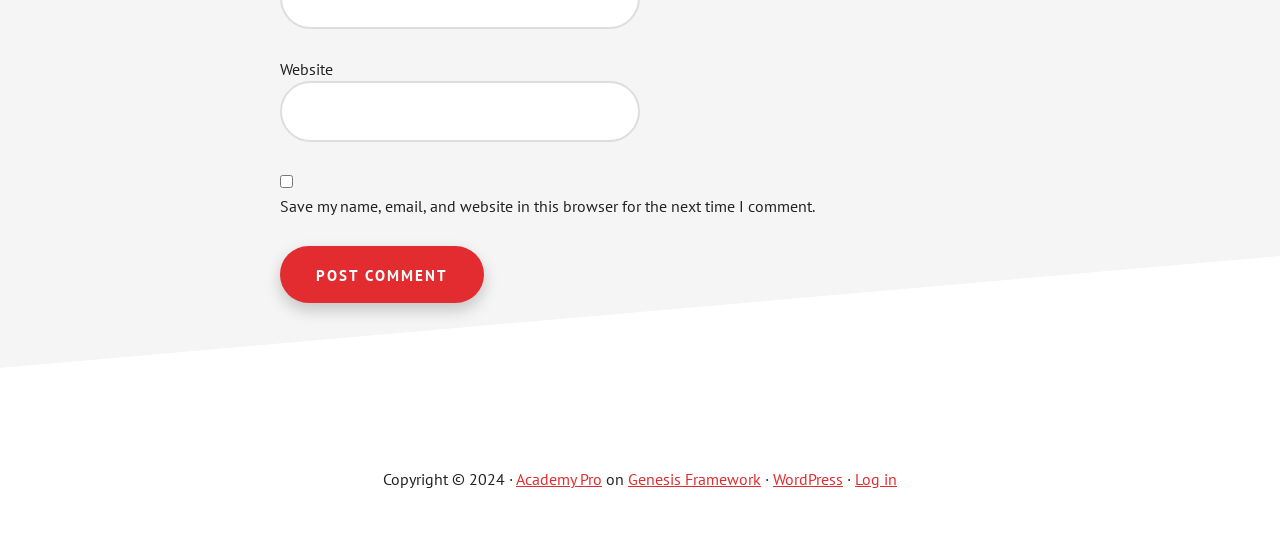Answer the question using only a single word or phrase: 
What is the text on the button?

POST COMMENT